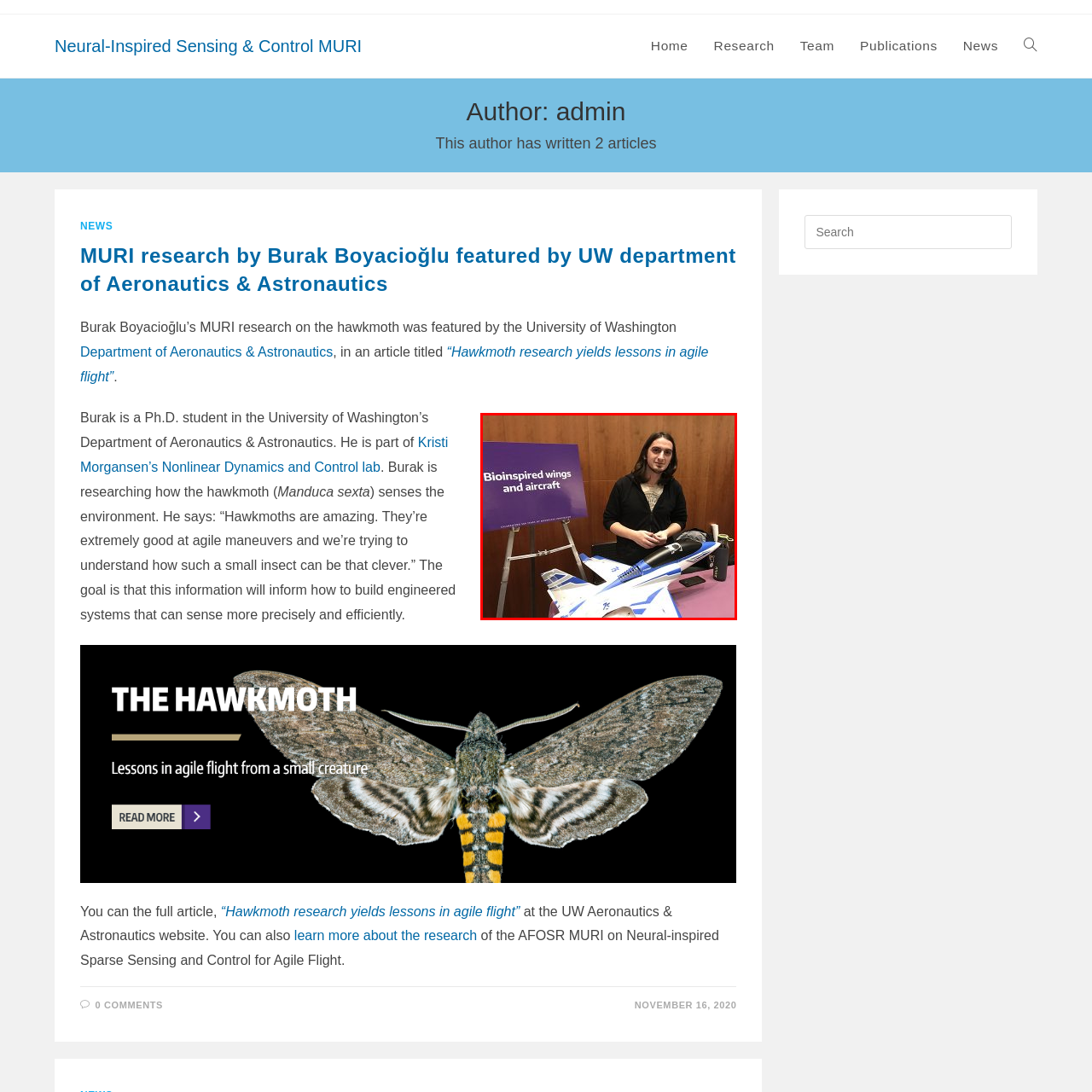Is the man standing alone in the scene?
Look at the image framed by the red bounding box and provide an in-depth response.

The caption implies that the scene takes place at an academic or research event, where innovative concepts in aeronautics and design are being shared and explored, suggesting that there are likely other people present in the scene.